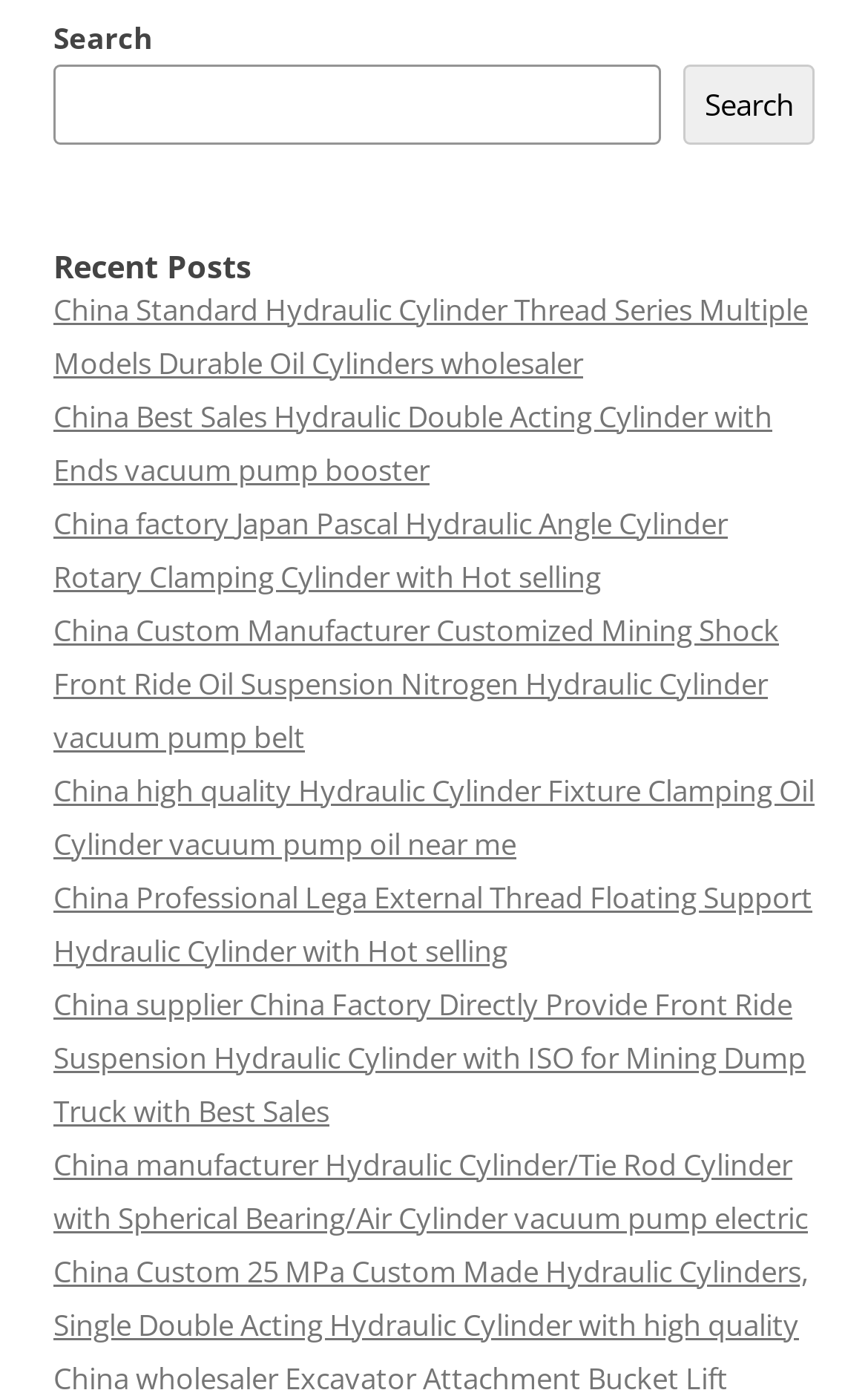Specify the bounding box coordinates of the region I need to click to perform the following instruction: "click on search button". The coordinates must be four float numbers in the range of 0 to 1, i.e., [left, top, right, bottom].

[0.788, 0.046, 0.938, 0.103]